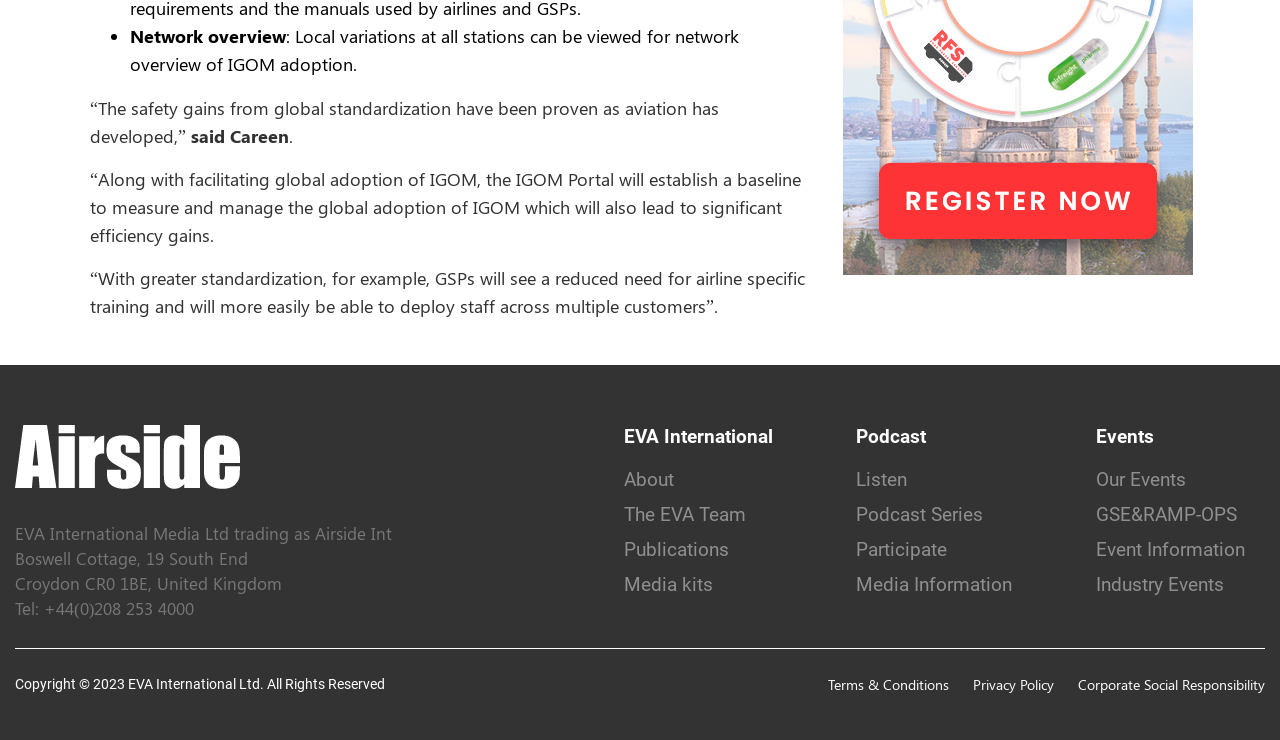Identify the bounding box coordinates for the element you need to click to achieve the following task: "View Events". Provide the bounding box coordinates as four float numbers between 0 and 1, in the form [left, top, right, bottom].

[0.856, 0.632, 0.973, 0.664]